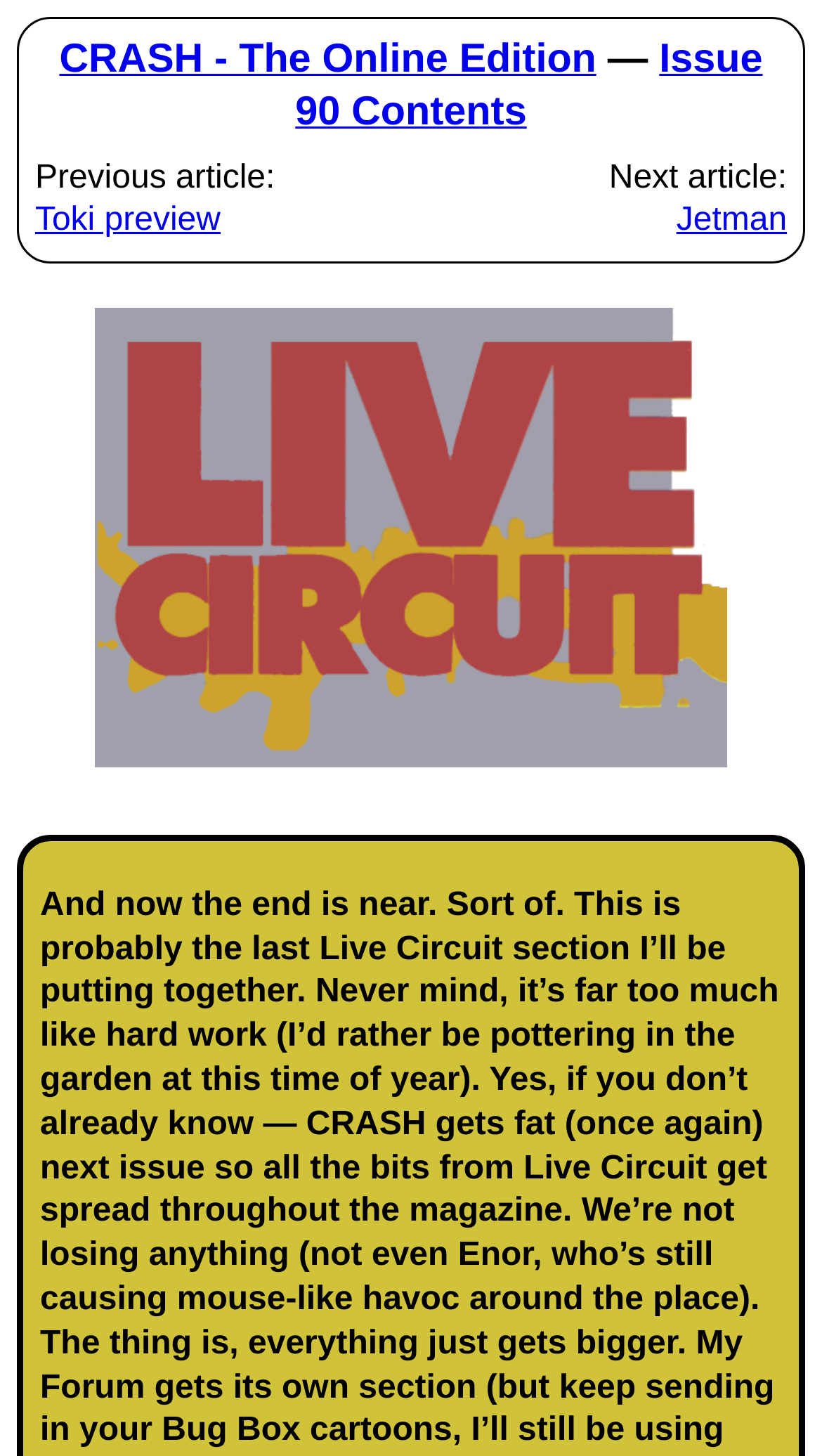Describe all the significant parts and information present on the webpage.

The webpage appears to be an archived issue of CRASH magazine from July 1991, specifically the "Live Circuit" section. At the top left, there is a link to "CRASH - The Online Edition" followed by an em dash. To the right of this, there is a link to "Issue 90 Contents". 

Below these links, there are navigation elements for browsing articles. On the left, there is a "Previous article:" label followed by a link to a "Toki preview" article. On the right, there is a "Next article:" label followed by a link to a "Jetman" article.

The main content of the page is headed by a large "Live Circuit" heading, which spans almost the entire width of the page. Below this heading, there is a large image, also titled "Live Circuit", that takes up most of the page's width.